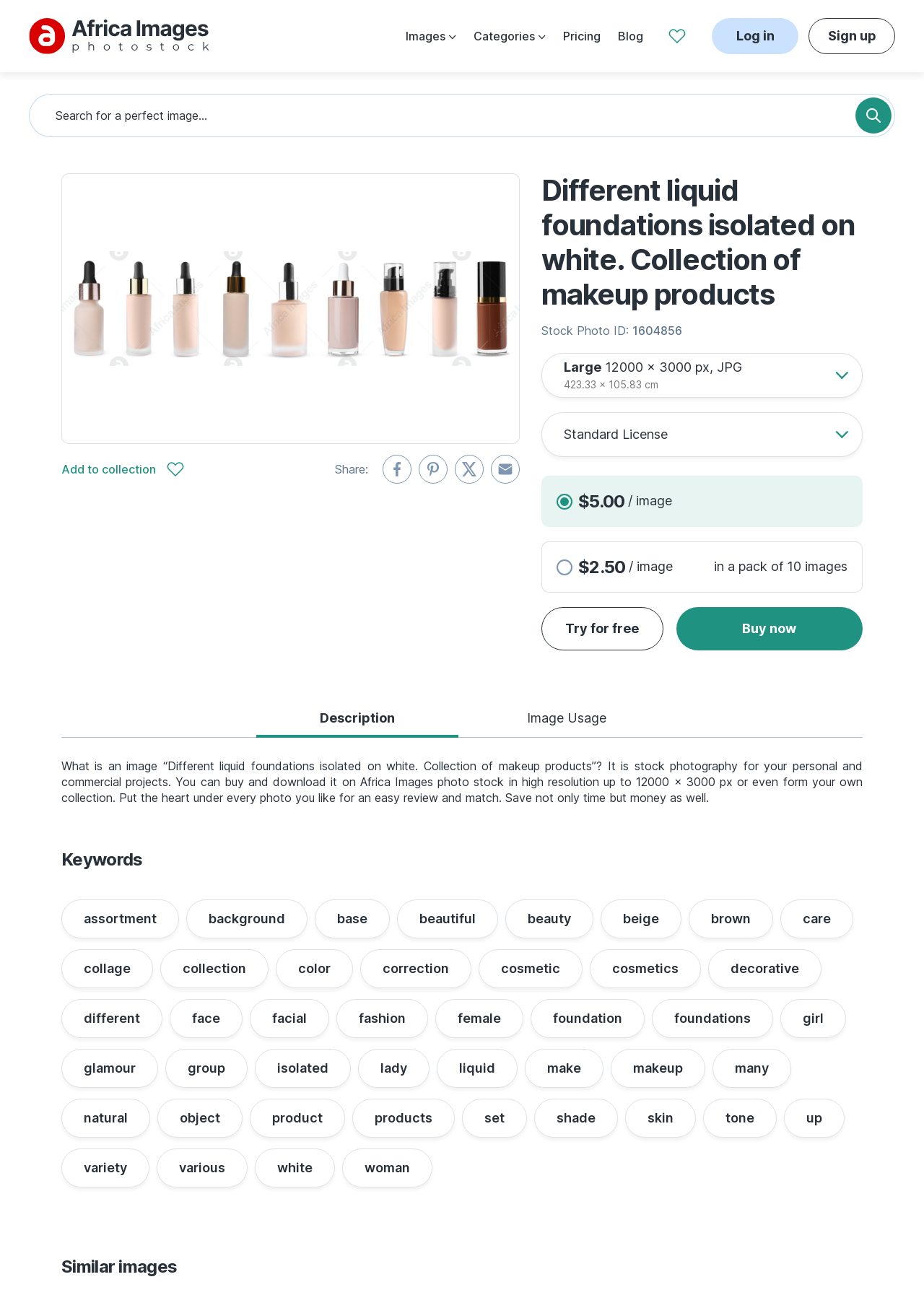Please specify the bounding box coordinates of the clickable region necessary for completing the following instruction: "Try for free". The coordinates must consist of four float numbers between 0 and 1, i.e., [left, top, right, bottom].

[0.586, 0.464, 0.718, 0.497]